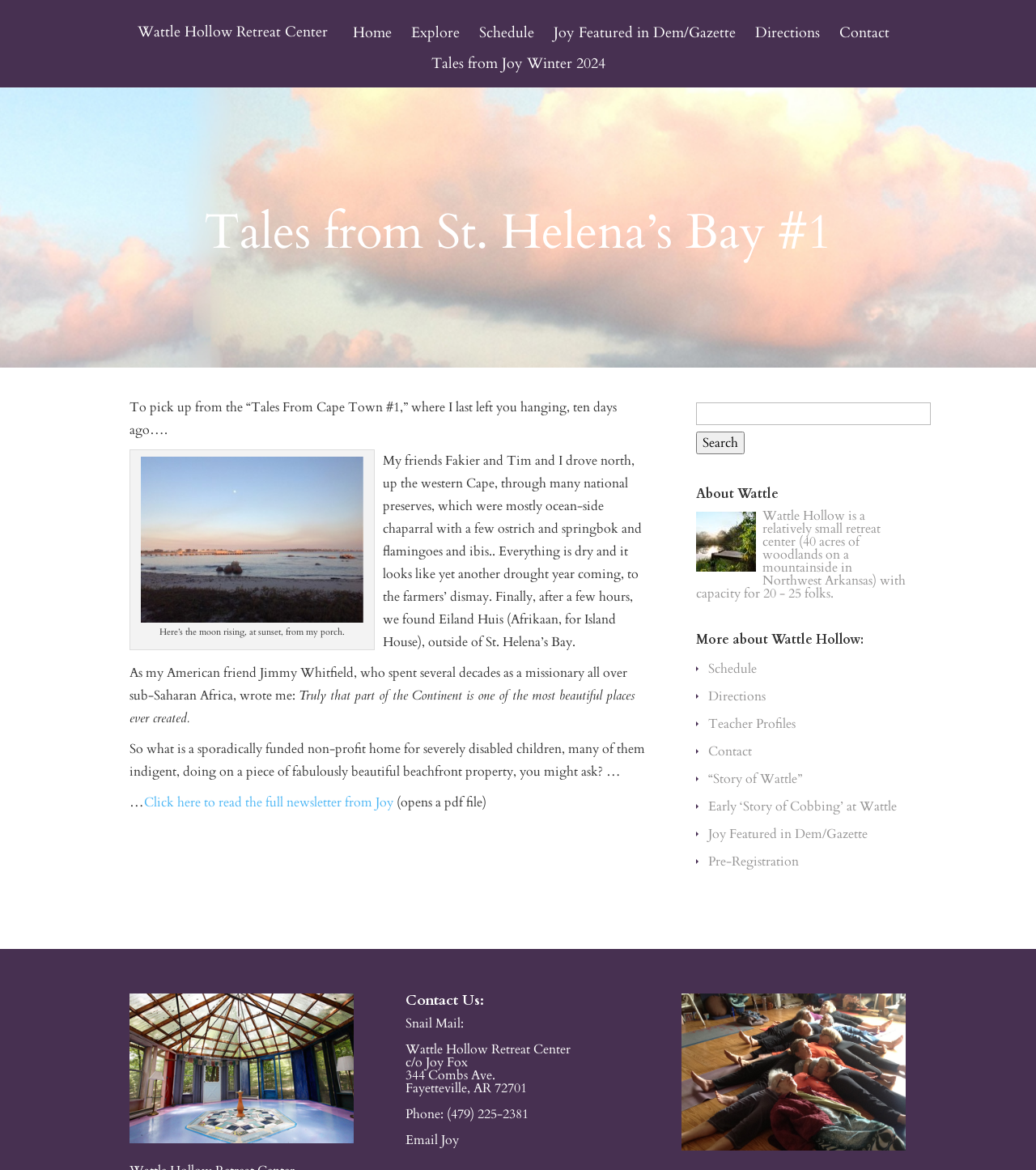Locate the bounding box of the UI element based on this description: "Teacher Profiles". Provide four float numbers between 0 and 1 as [left, top, right, bottom].

[0.684, 0.611, 0.768, 0.626]